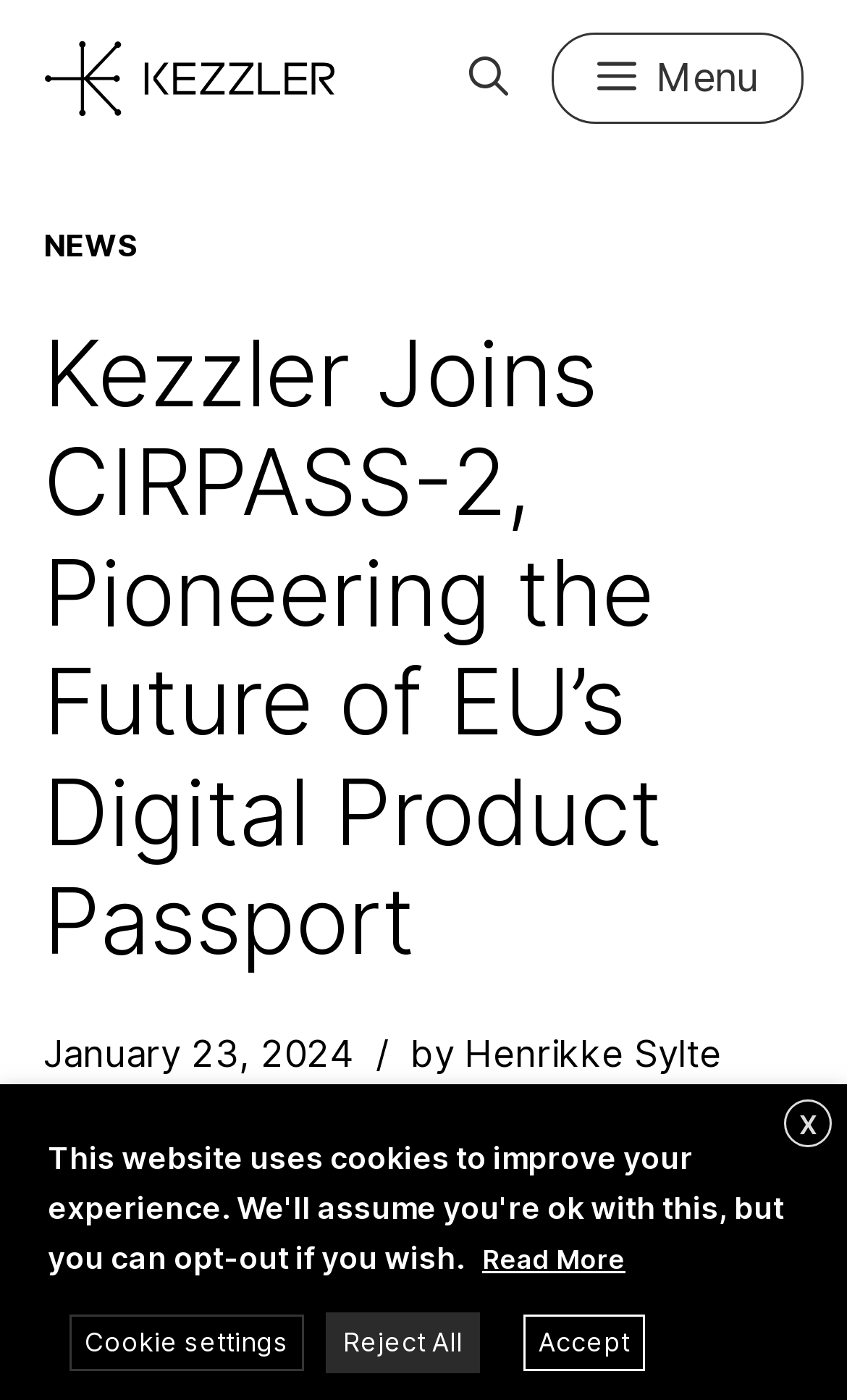Identify the bounding box coordinates of the part that should be clicked to carry out this instruction: "Read more about the article".

[0.556, 0.878, 0.759, 0.922]